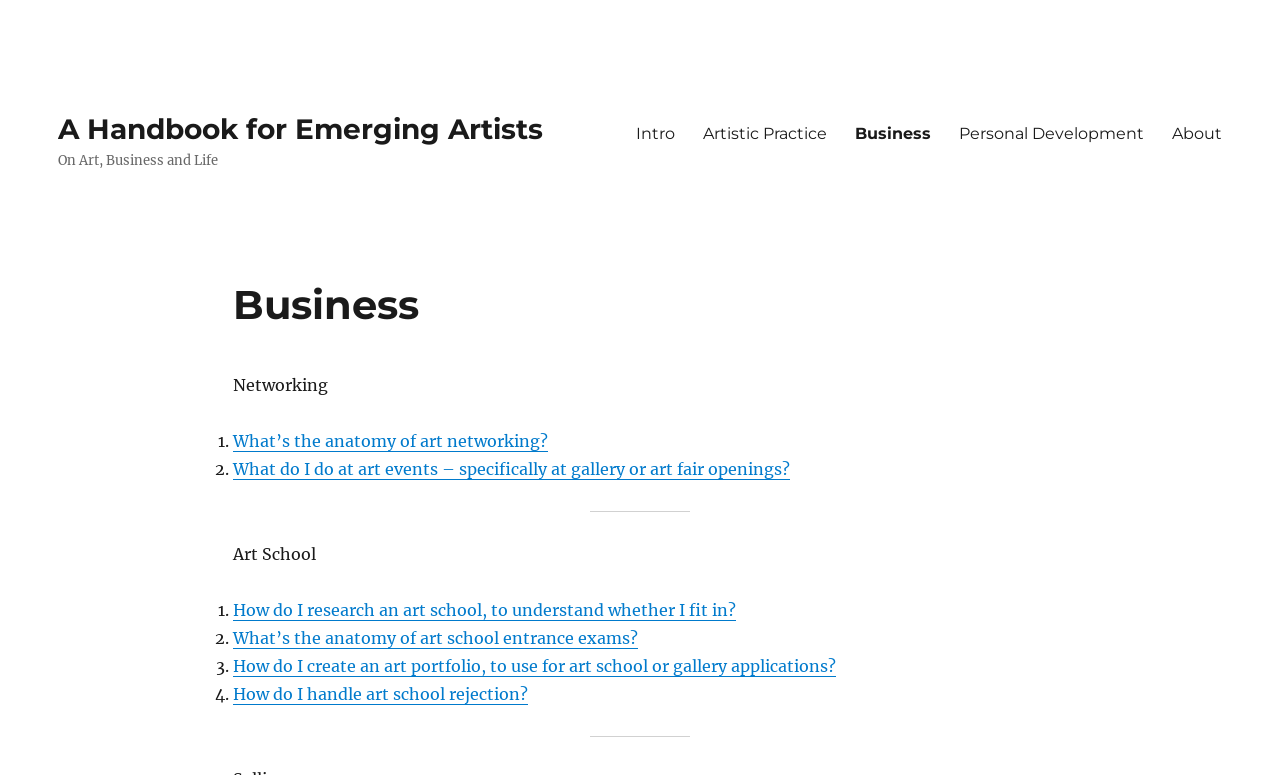Specify the bounding box coordinates of the area that needs to be clicked to achieve the following instruction: "Click on 'Artistic Practice'".

[0.538, 0.145, 0.657, 0.199]